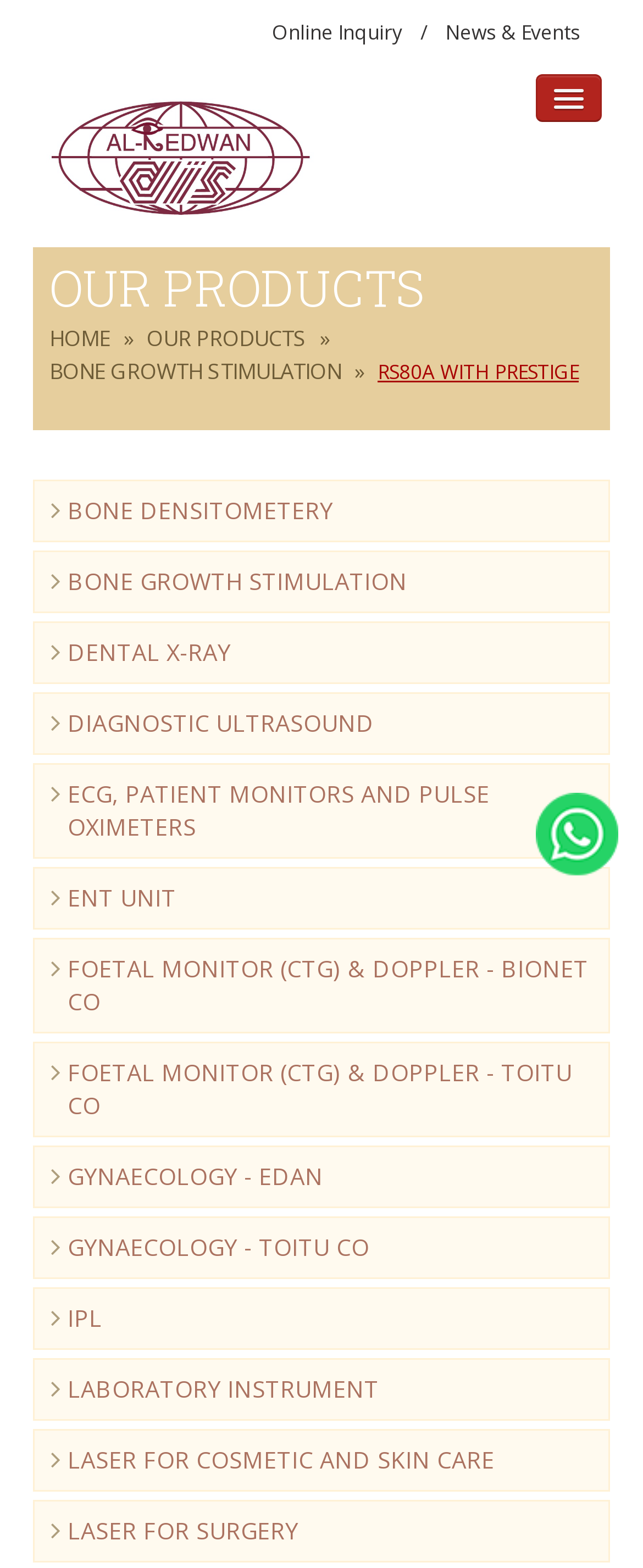Show the bounding box coordinates of the element that should be clicked to complete the task: "View HOME page".

[0.051, 0.158, 0.936, 0.198]